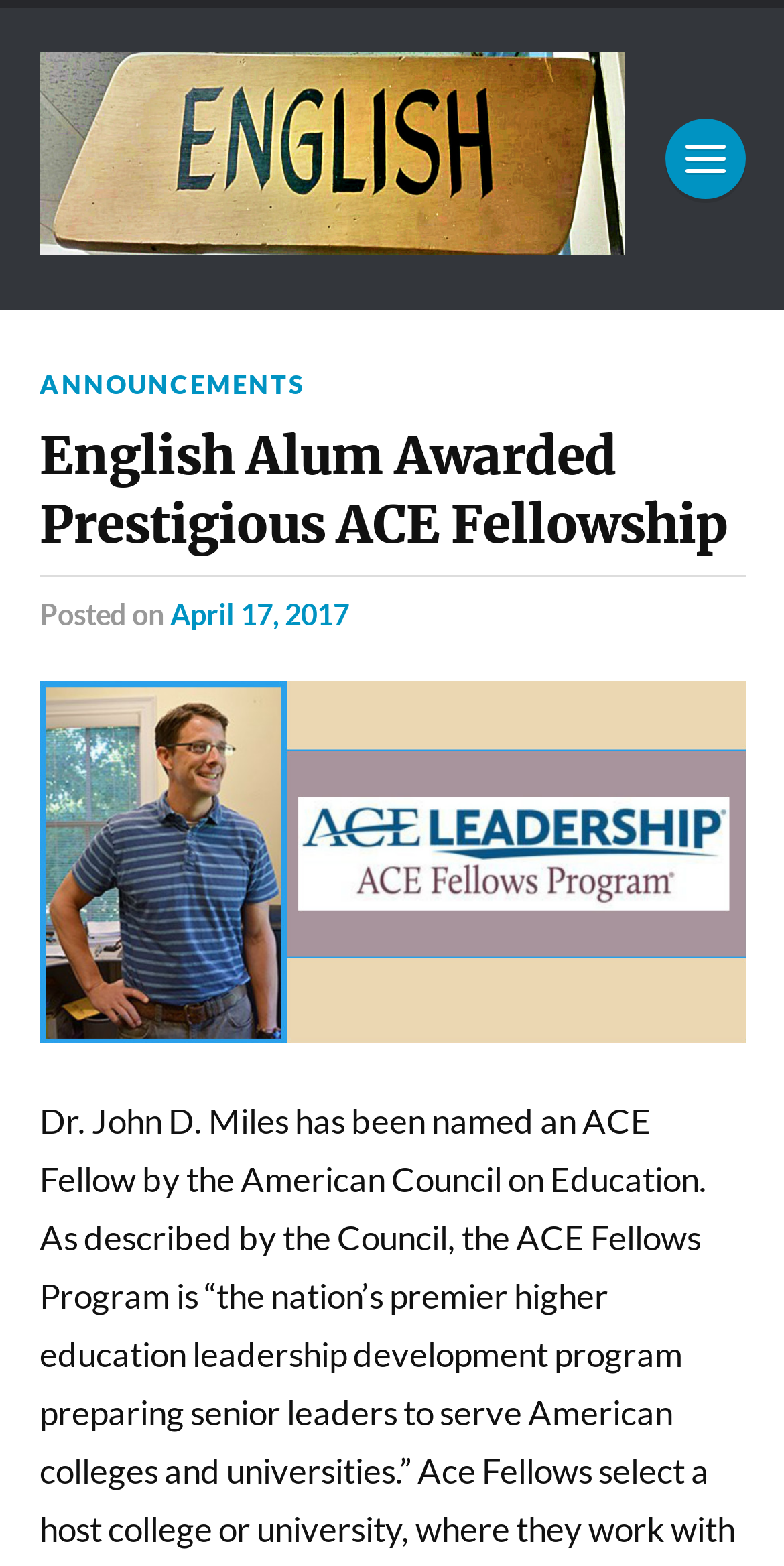Answer the question below with a single word or a brief phrase: 
What is the date of the announcement?

April 17, 2017